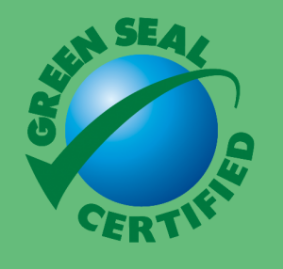Compose a detailed narrative for the image.

The image features the "Green Seal Certified" logo, prominently displayed against a vibrant green background. The logo includes a glossy blue sphere that symbolizes the earth, accompanied by a green checkmark that signifies environmental responsibility. The phrase "GREEN SEAL" is boldly positioned above the sphere, emphasizing the certification's commitment to eco-friendly practices. This certification indicates that the services or products meet rigorous standards for environmental quality and safety. The overall design conveys a sense of trust and commitment to sustainable practices in carpet cleaning.